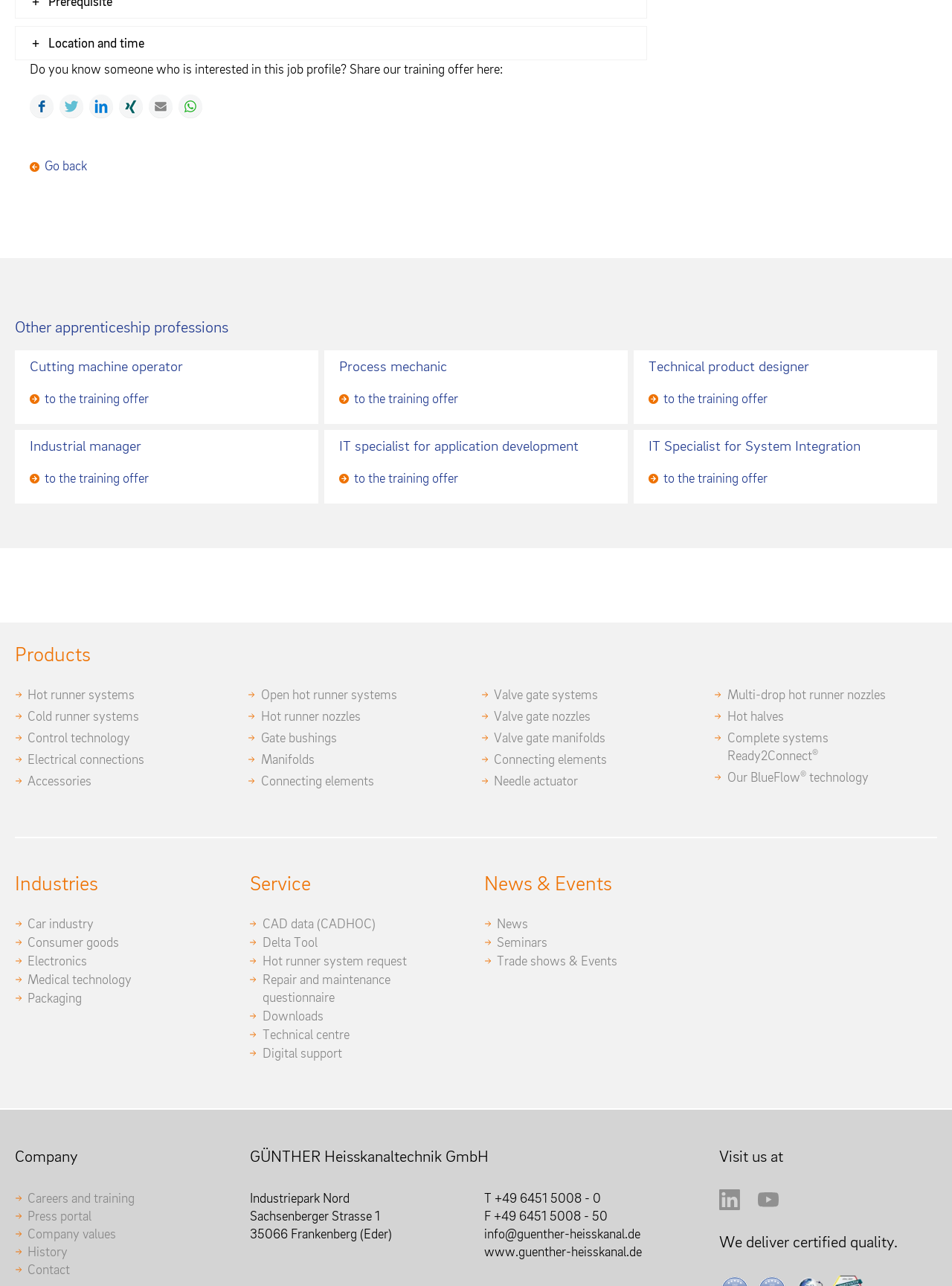Provide the bounding box coordinates of the HTML element this sentence describes: "title="Youtube"". The bounding box coordinates consist of four float numbers between 0 and 1, i.e., [left, top, right, bottom].

[0.796, 0.931, 0.818, 0.943]